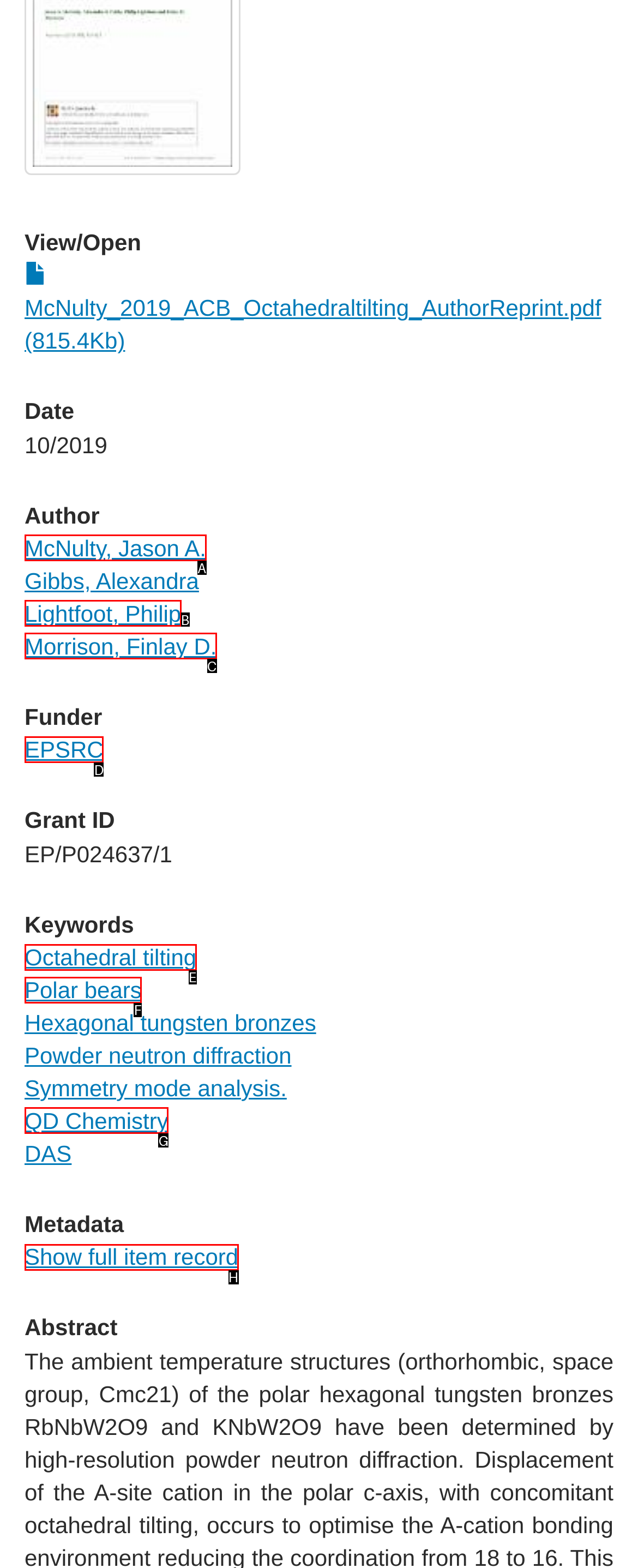Choose the option that matches the following description: QD Chemistry
Answer with the letter of the correct option.

G